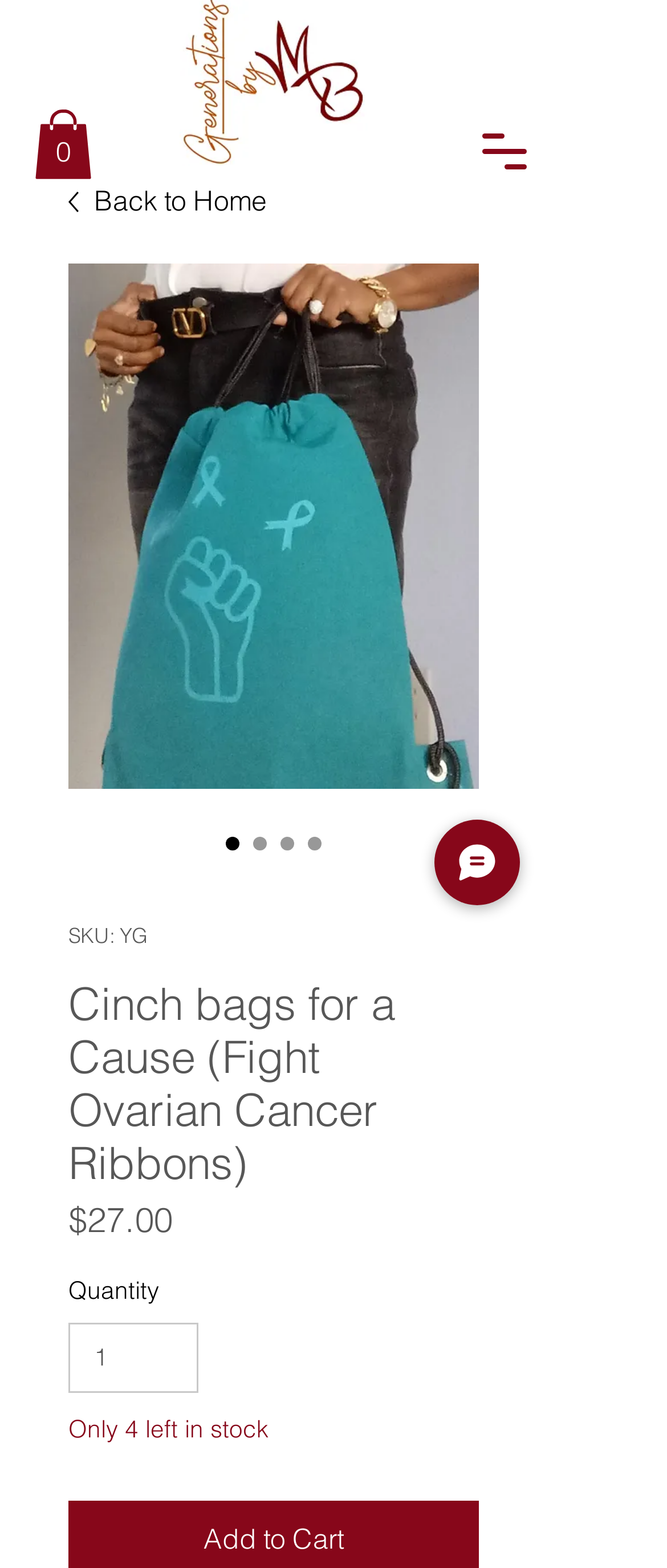Describe in detail what you see on the webpage.

This webpage appears to be a product page for a teal unisex drawstring cinch bag. At the top left, there is a link to a cart with 0 items, accompanied by an SVG icon. Below this, there is a social bar with a list of links. On the top right, there is a button to open a navigation menu, which contains a link to go back to the home page, accompanied by a small image.

The main content of the page is focused on the product, with a large image of the cinch bag taking up most of the space. Above the image, there is a heading with the product name, "Cinch bags for a Cause (Fight Ovarian Cancer Ribbons)". Below the image, there is a section with product details, including the SKU, price, and quantity. The price is listed as $27.00, and there is a spin button to select the quantity, with a minimum value of 1 and a maximum value of 4. There is also a note indicating that only 4 items are left in stock.

On the right side of the page, there is a button to initiate a chat, accompanied by a small image. There are also four radio buttons, likely for selecting different options or variations of the product, although only one of them is checked by default.